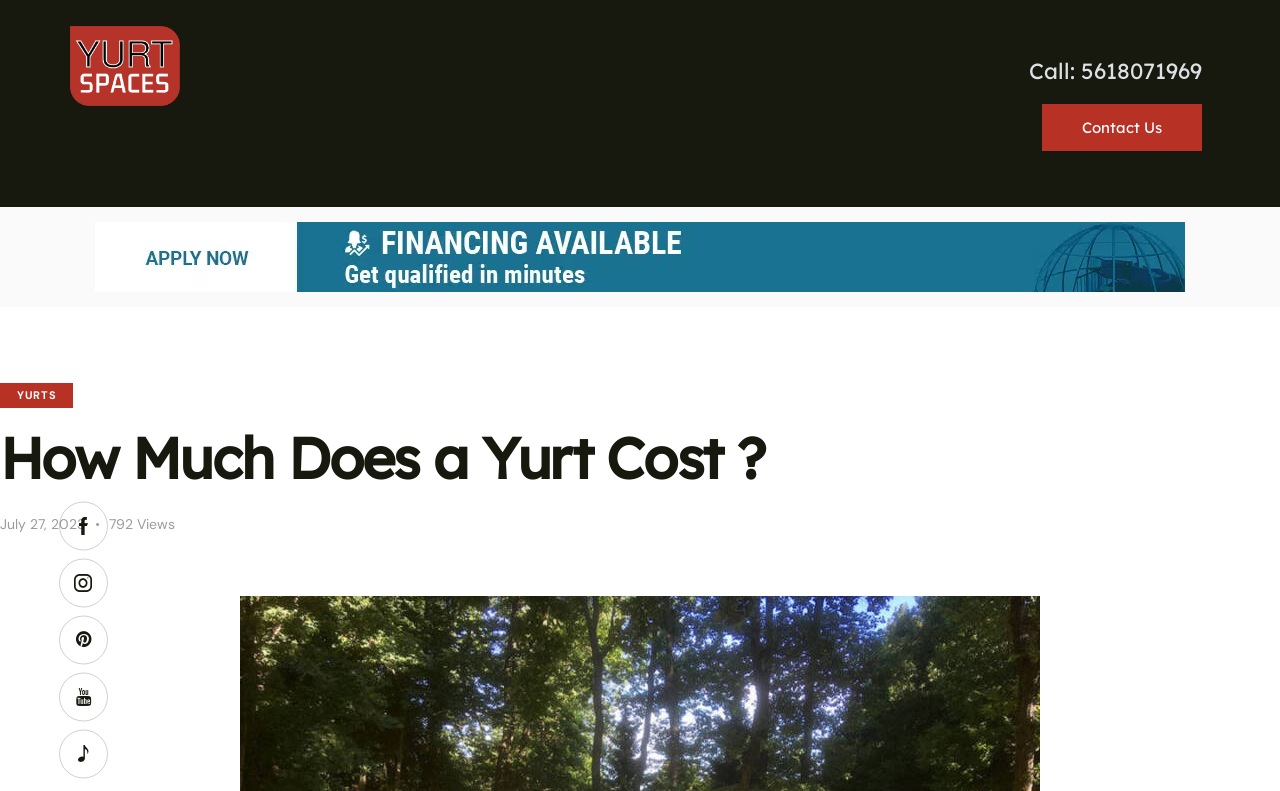What is the phone number to contact?
Using the details shown in the screenshot, provide a comprehensive answer to the question.

The phone number to contact can be found in the top-right corner of the webpage, where there is a link with the text 'Call: 5618071969'.